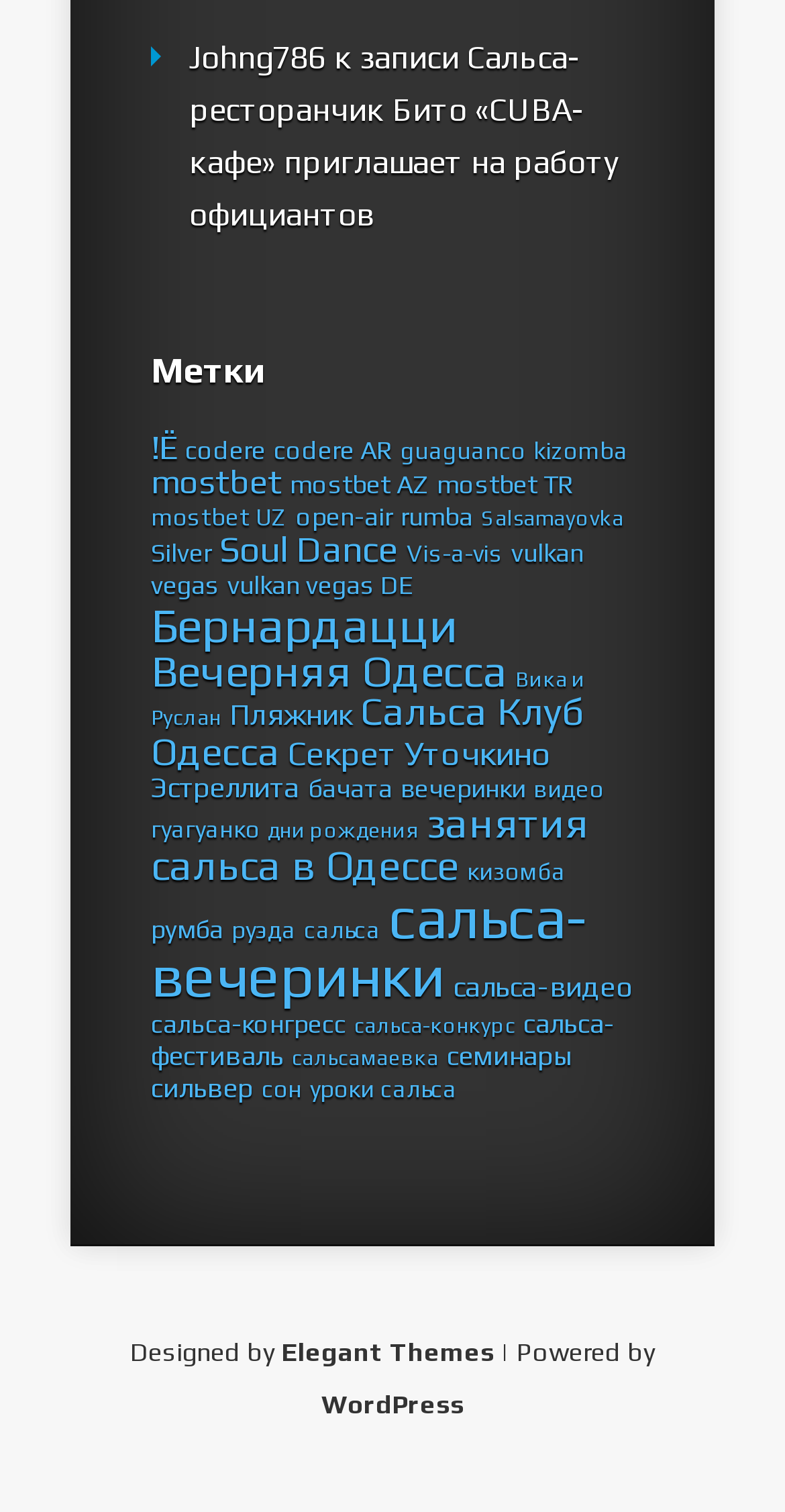Please determine the bounding box coordinates of the area that needs to be clicked to complete this task: 'Explore the tag codere'. The coordinates must be four float numbers between 0 and 1, formatted as [left, top, right, bottom].

[0.236, 0.287, 0.338, 0.307]